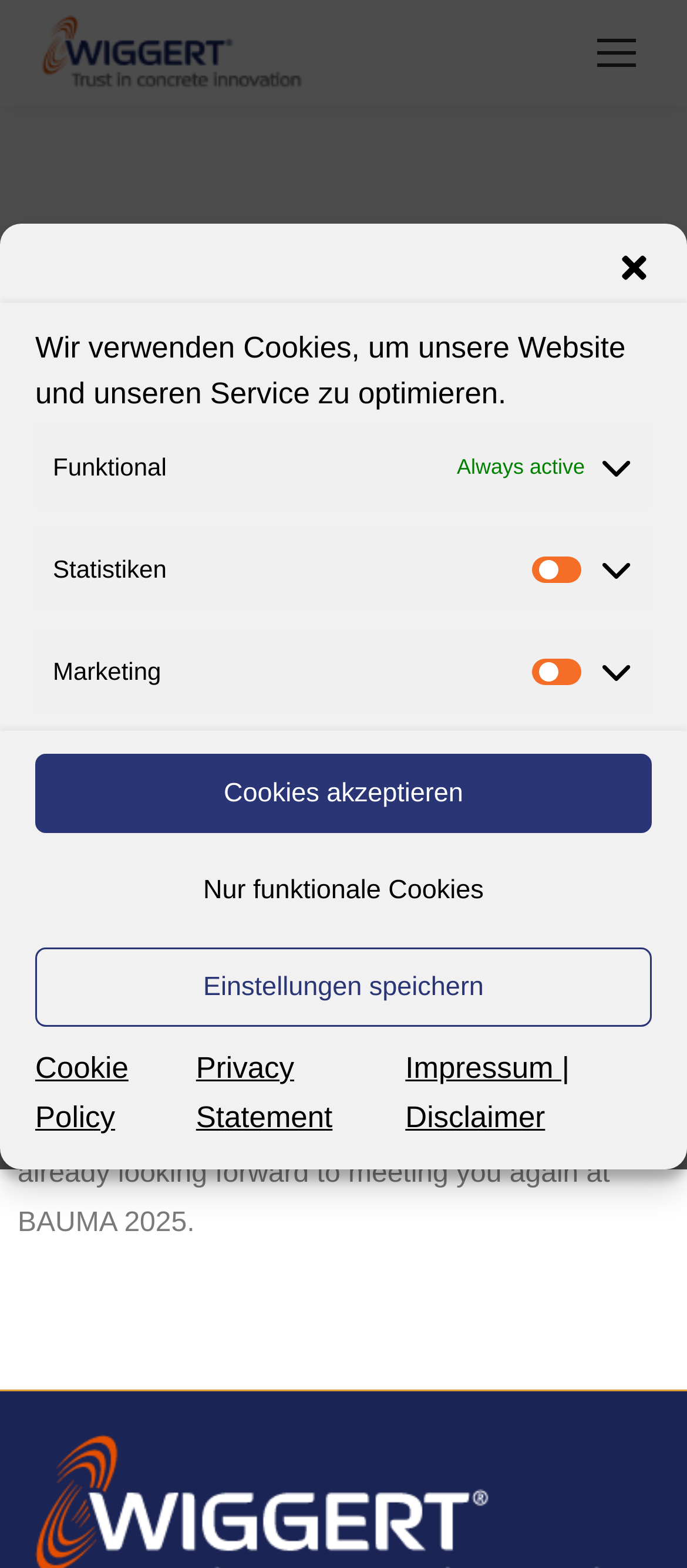Identify the bounding box coordinates for the UI element described as: "aria-label="Mobile menu icon"". The coordinates should be provided as four floats between 0 and 1: [left, top, right, bottom].

[0.846, 0.011, 0.949, 0.056]